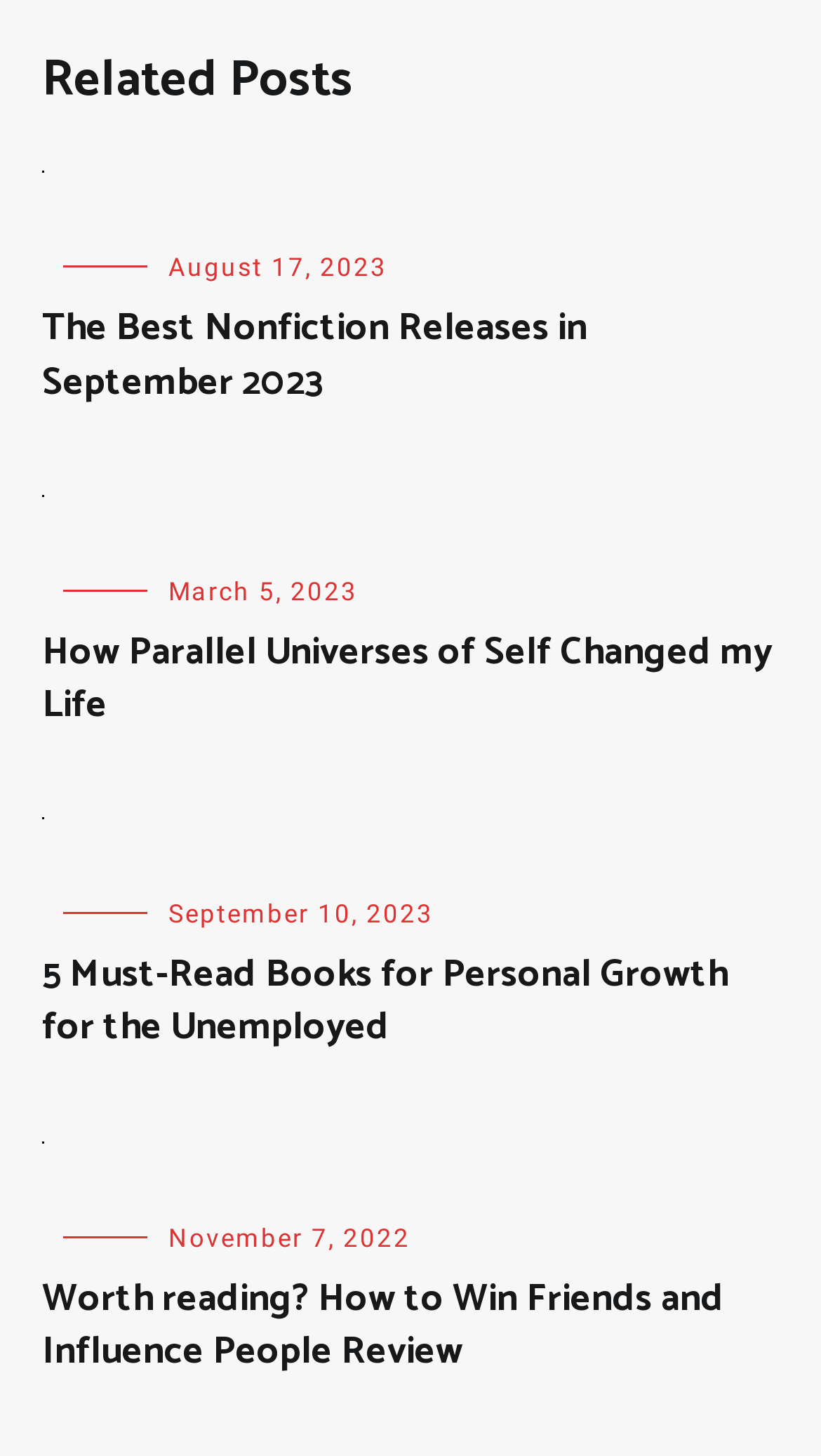Using the provided description: "September 10, 2023September 10, 2023", find the bounding box coordinates of the corresponding UI element. The output should be four float numbers between 0 and 1, in the format [left, top, right, bottom].

[0.205, 0.618, 0.528, 0.638]